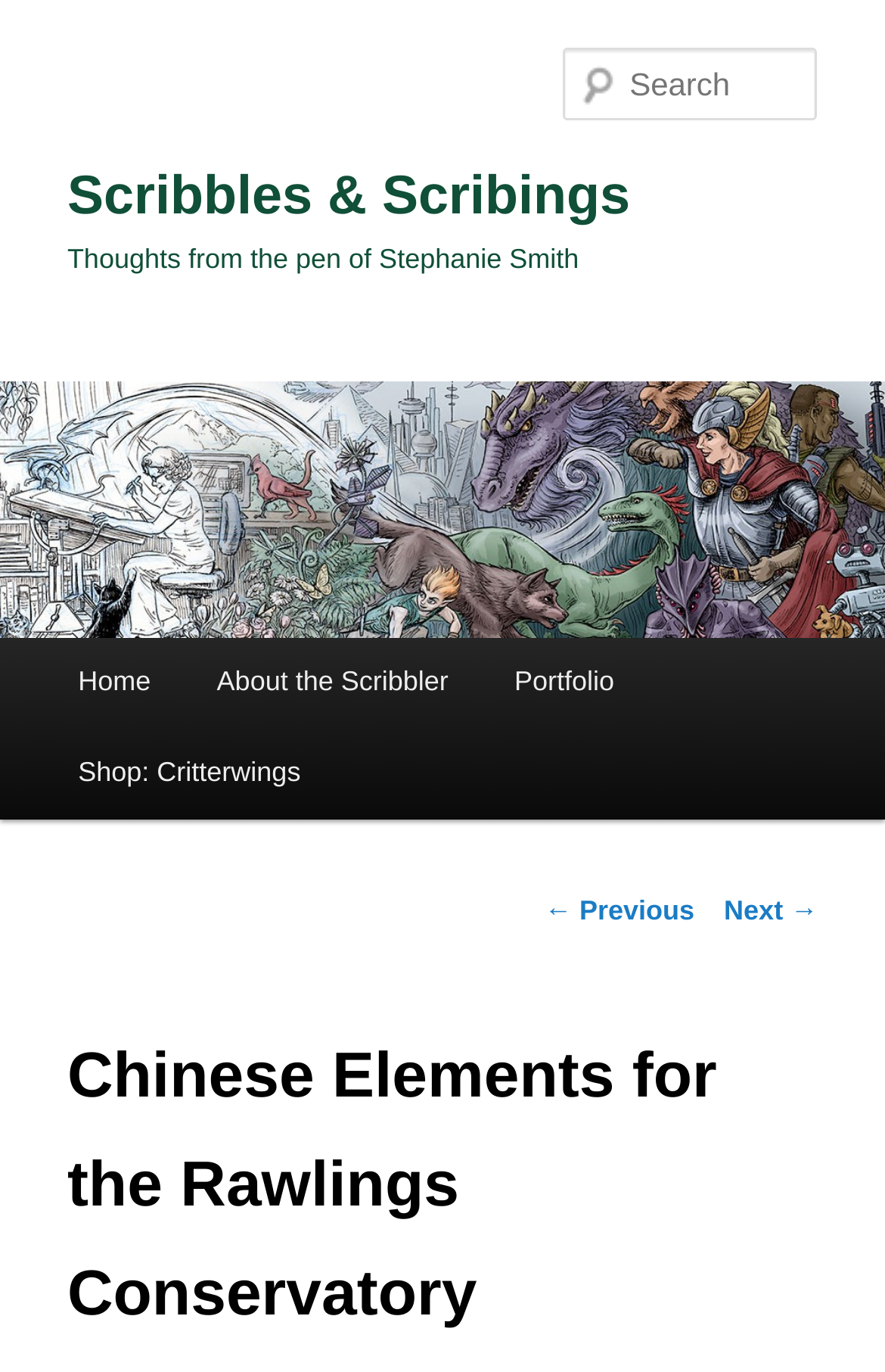Using the information from the screenshot, answer the following question thoroughly:
What is the name of the blogger?

The name of the blogger can be found in the heading 'Thoughts from the pen of Stephanie Smith' which is located at the top of the webpage, indicating that the blogger's name is Stephanie Smith.